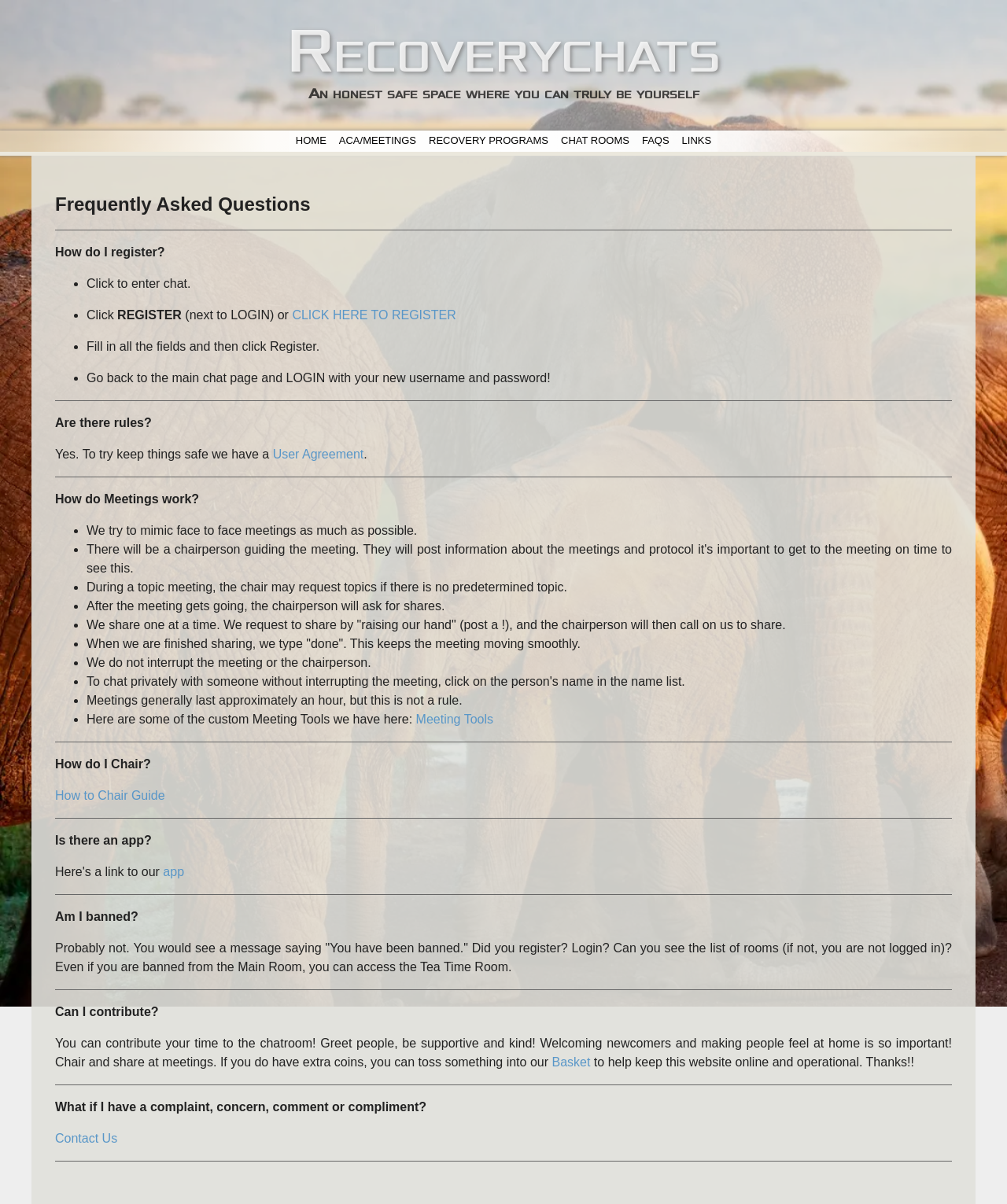Determine the bounding box for the UI element that matches this description: "Contact Us".

[0.055, 0.94, 0.117, 0.951]